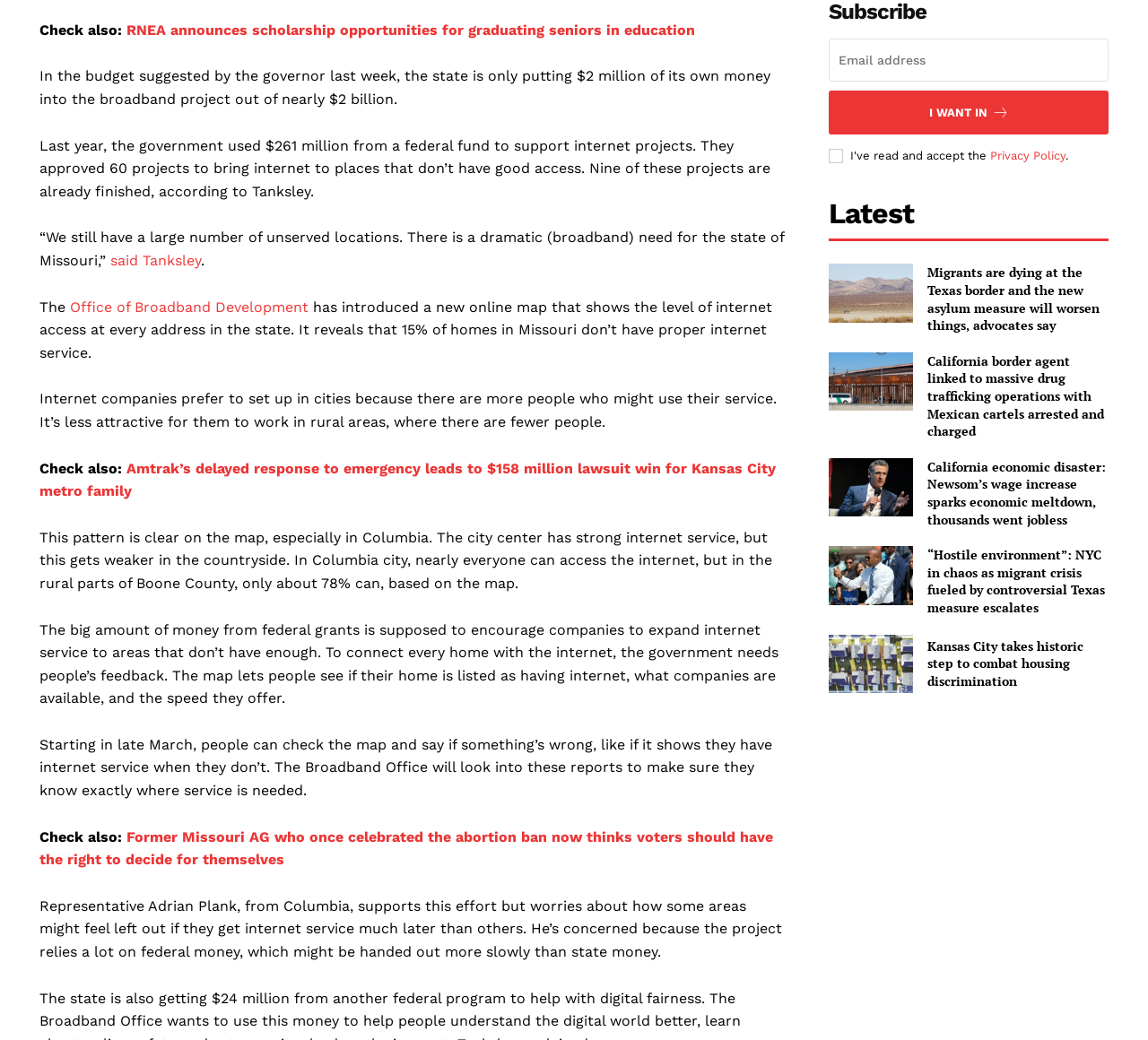Please identify the bounding box coordinates of the area I need to click to accomplish the following instruction: "Check the latest news".

[0.722, 0.189, 0.796, 0.222]